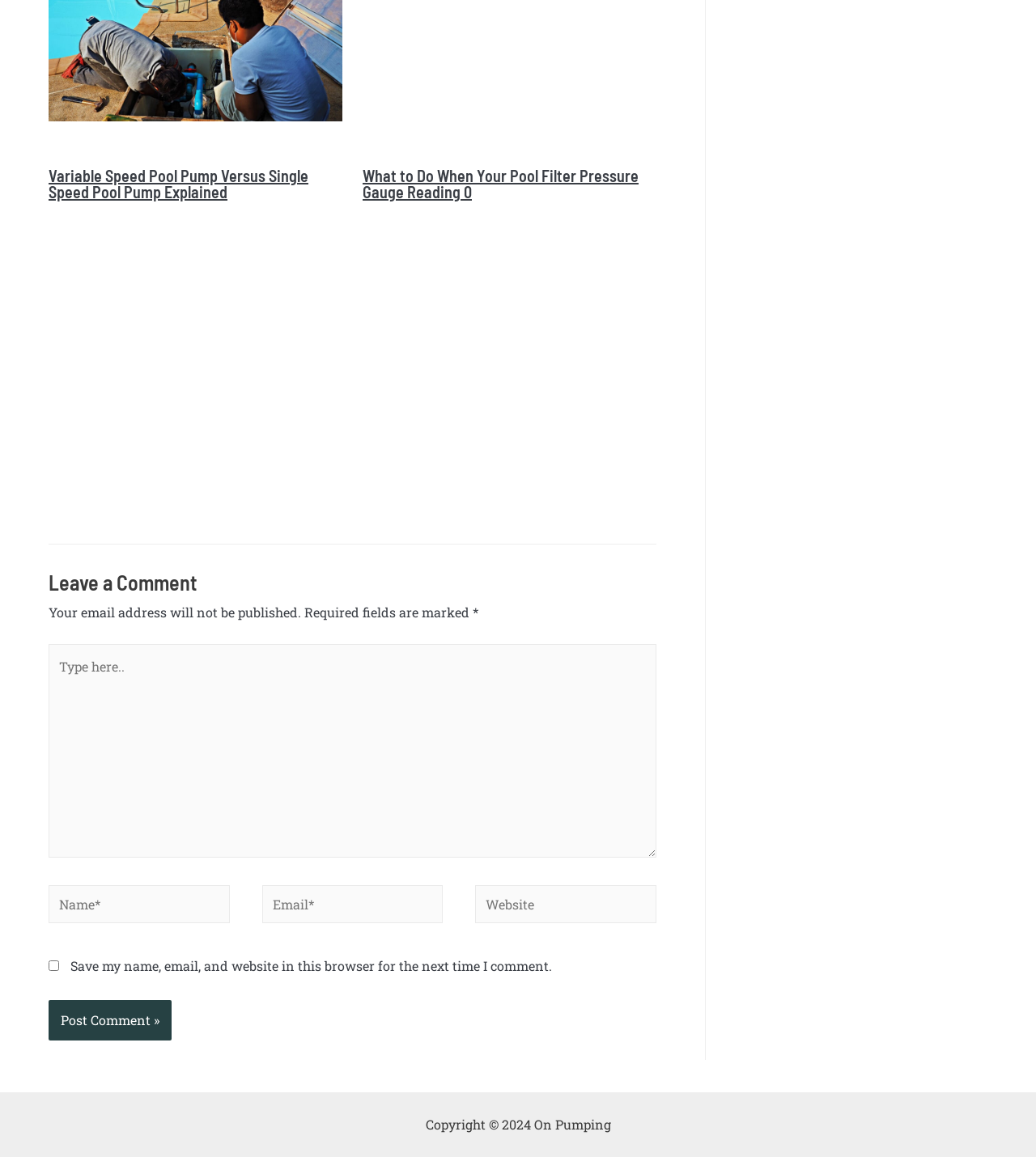Please give a one-word or short phrase response to the following question: 
What is the name of the website?

On Pumping